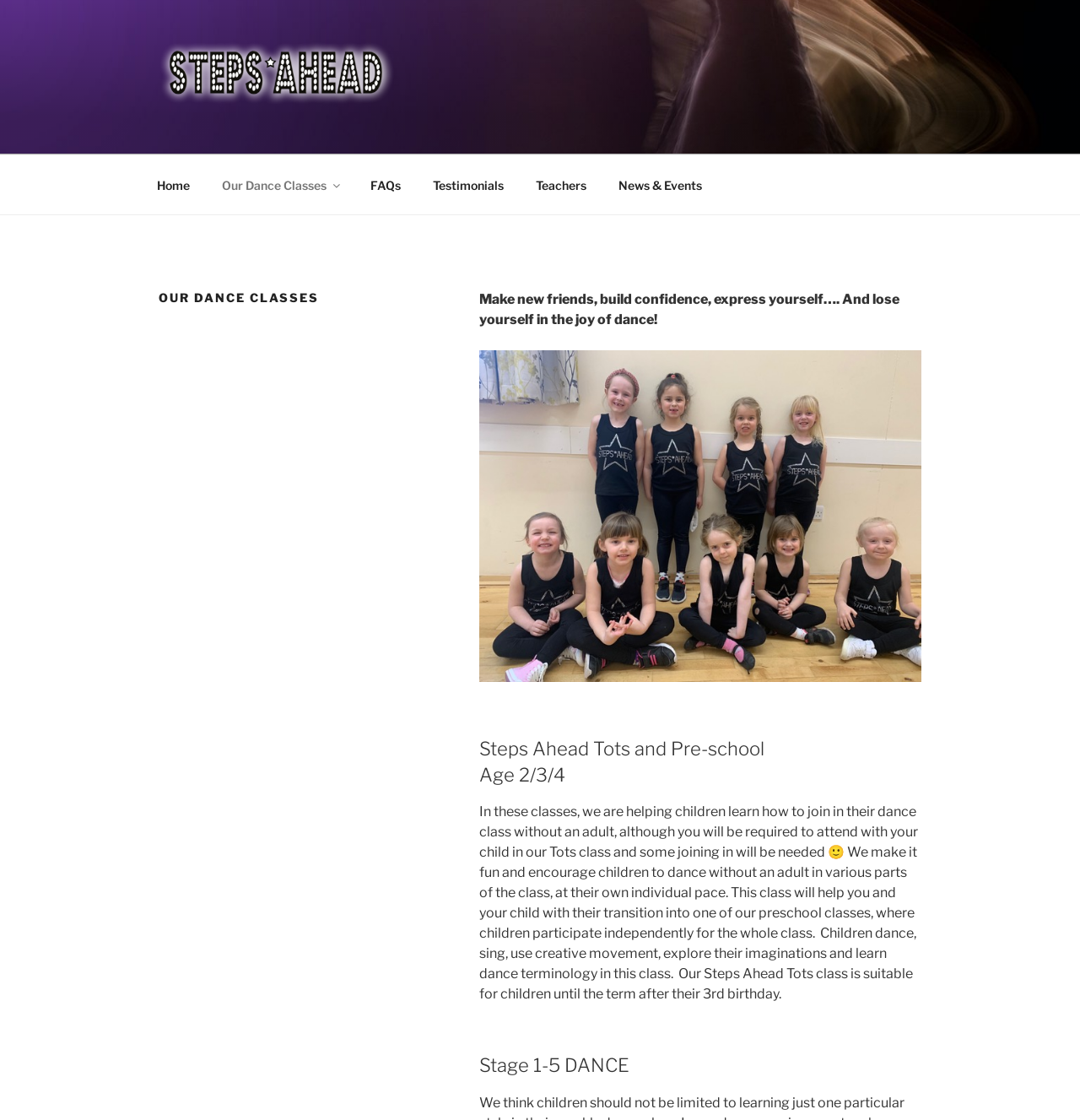Please find the bounding box coordinates of the element that needs to be clicked to perform the following instruction: "read the FAQs". The bounding box coordinates should be four float numbers between 0 and 1, represented as [left, top, right, bottom].

[0.329, 0.147, 0.384, 0.183]